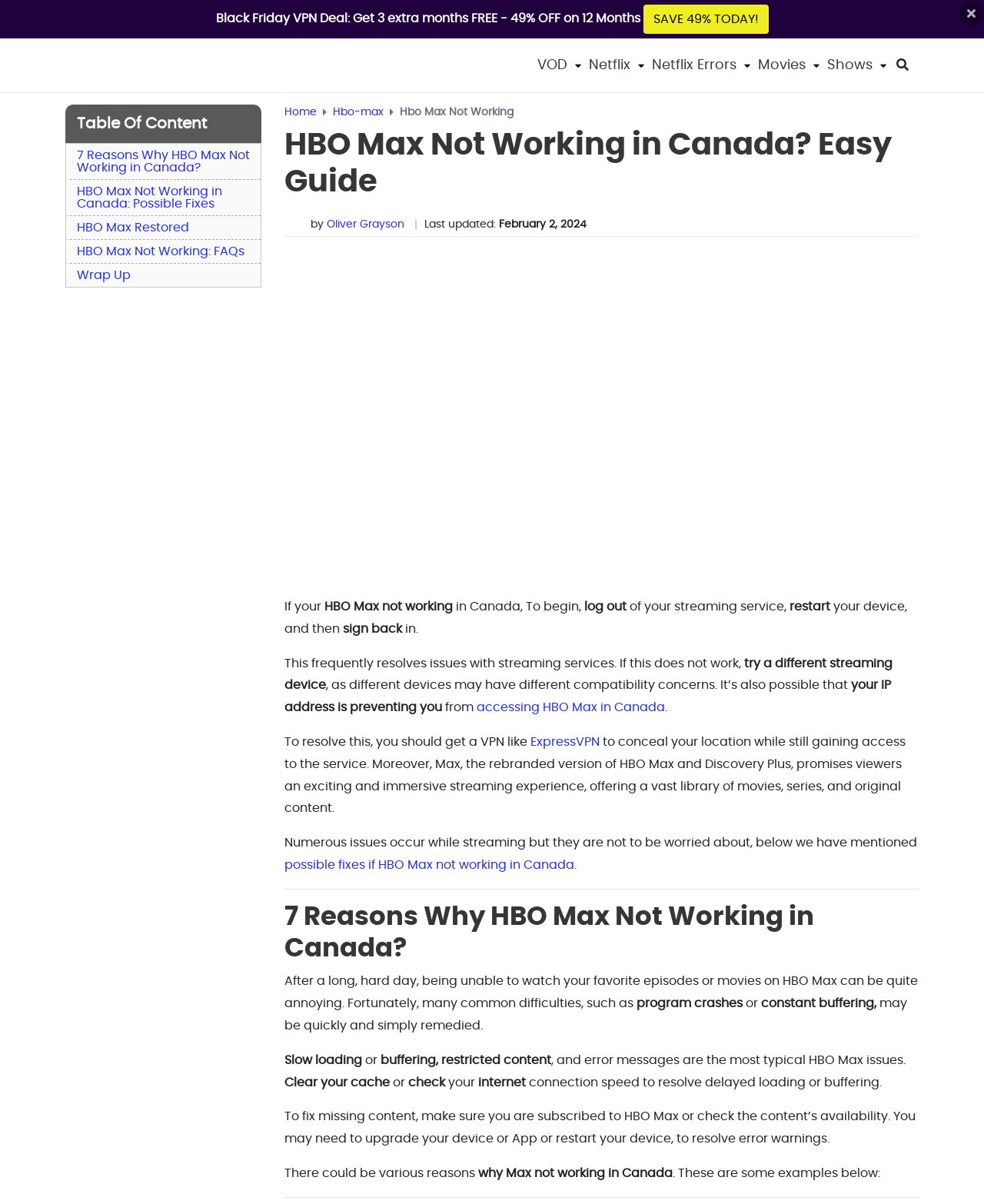What are some common issues with HBO Max?
Provide an in-depth answer to the question, covering all aspects.

The webpage mentions that some common issues with HBO Max include program crashes, constant buffering, slow loading, restricted content, and error messages. These issues can be quickly and simply remedied by clearing the cache, checking the internet connection speed, or upgrading the device or app.